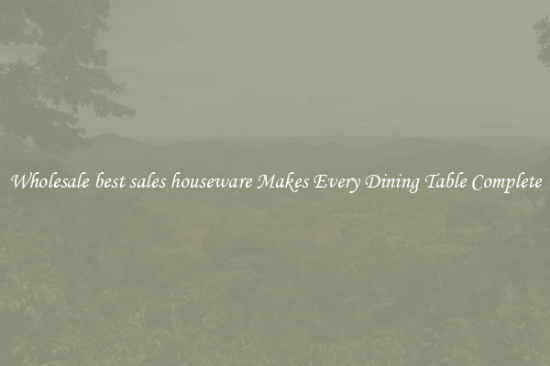Respond to the question below with a concise word or phrase:
What is the purpose of high-quality houseware?

Enhancing dining experience